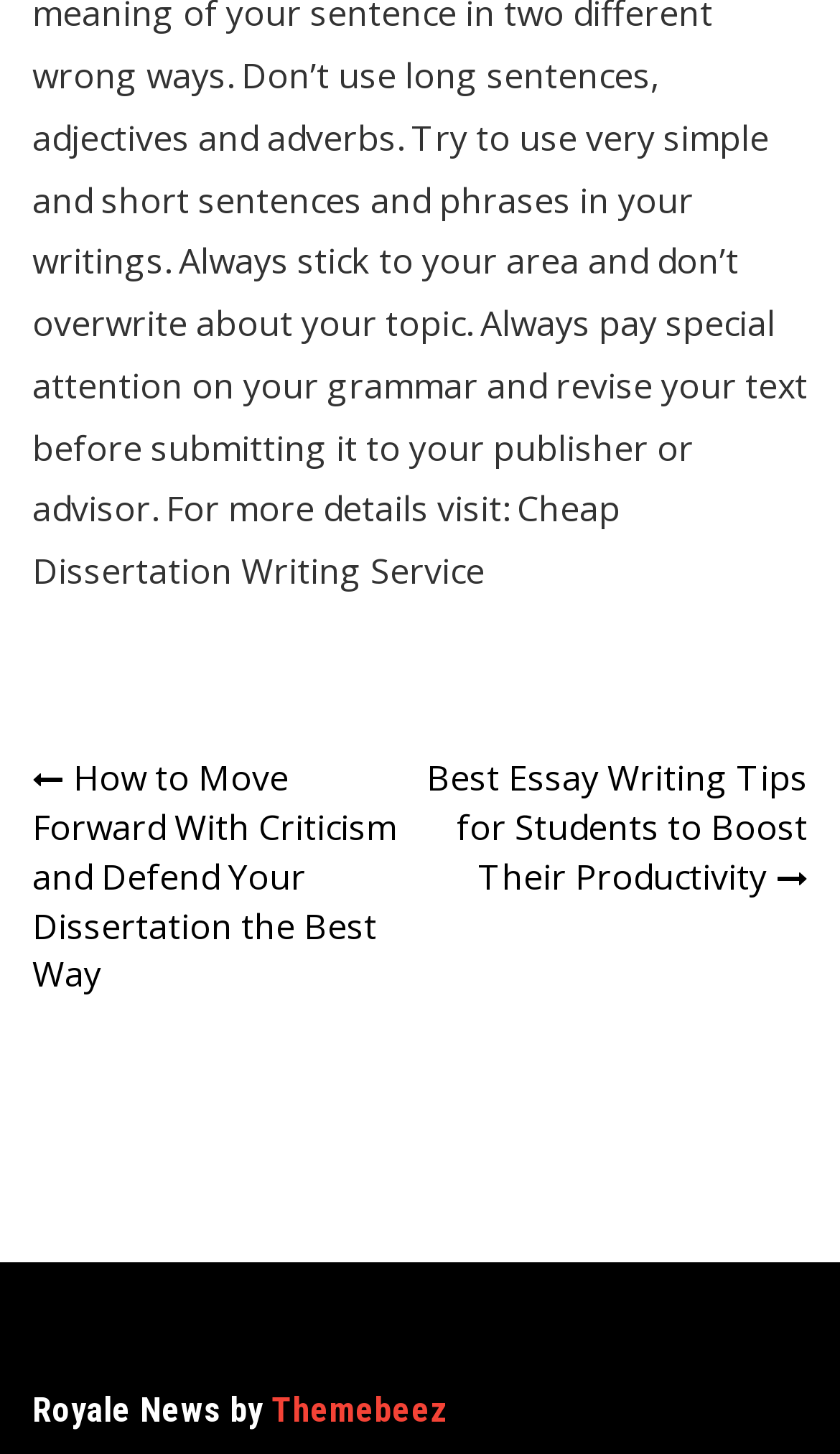How many headings are there on the webpage?
Look at the webpage screenshot and answer the question with a detailed explanation.

There are three headings on the webpage: 'Post navigation', 'How to Move Forward With Criticism and Defend Your Dissertation the Best Way', and 'Royale News by Themebeez'.